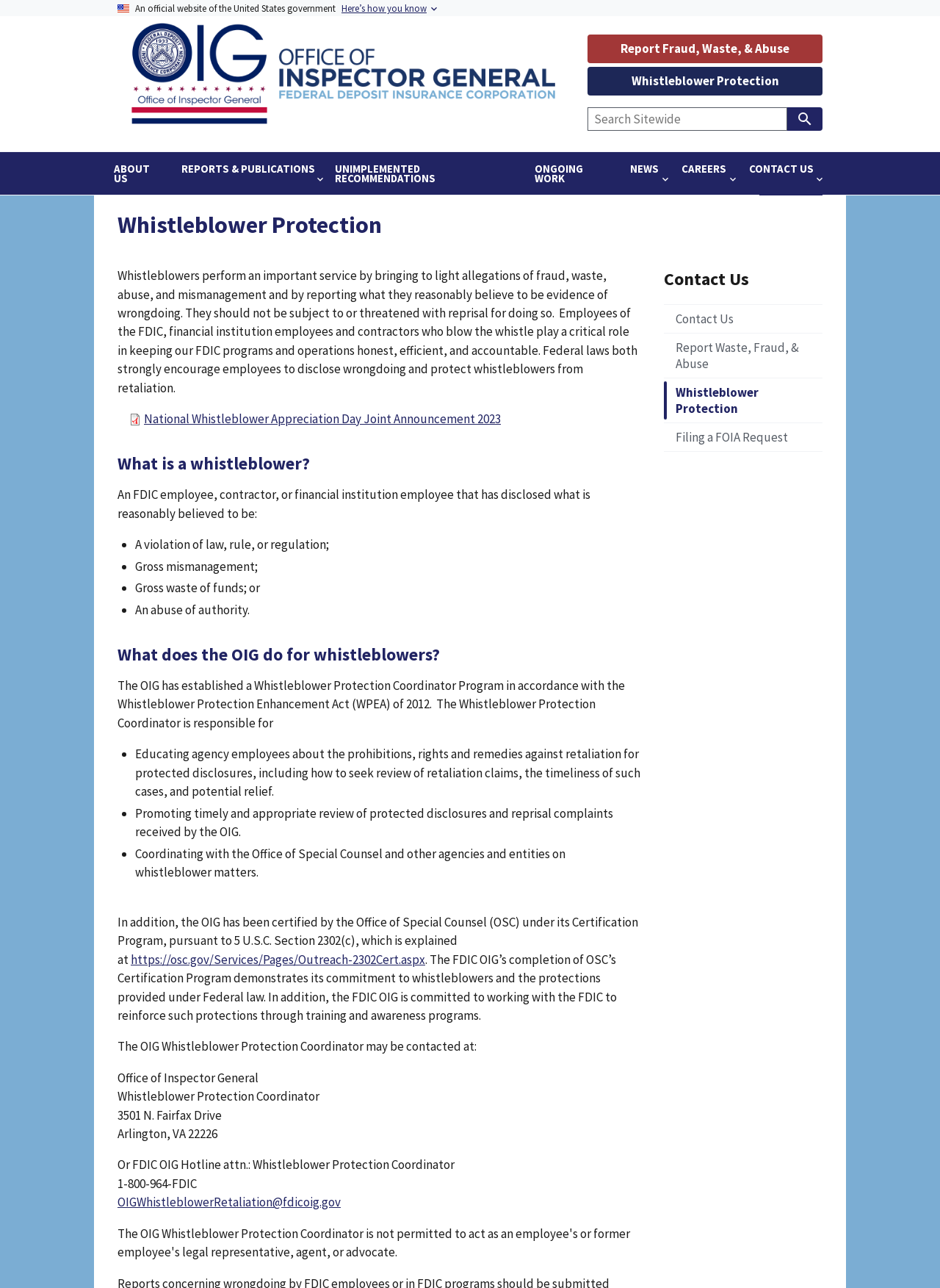Identify the bounding box for the UI element described as: "https://osc.gov/Services/Pages/Outreach-2302Cert.aspx". The coordinates should be four float numbers between 0 and 1, i.e., [left, top, right, bottom].

[0.139, 0.739, 0.452, 0.751]